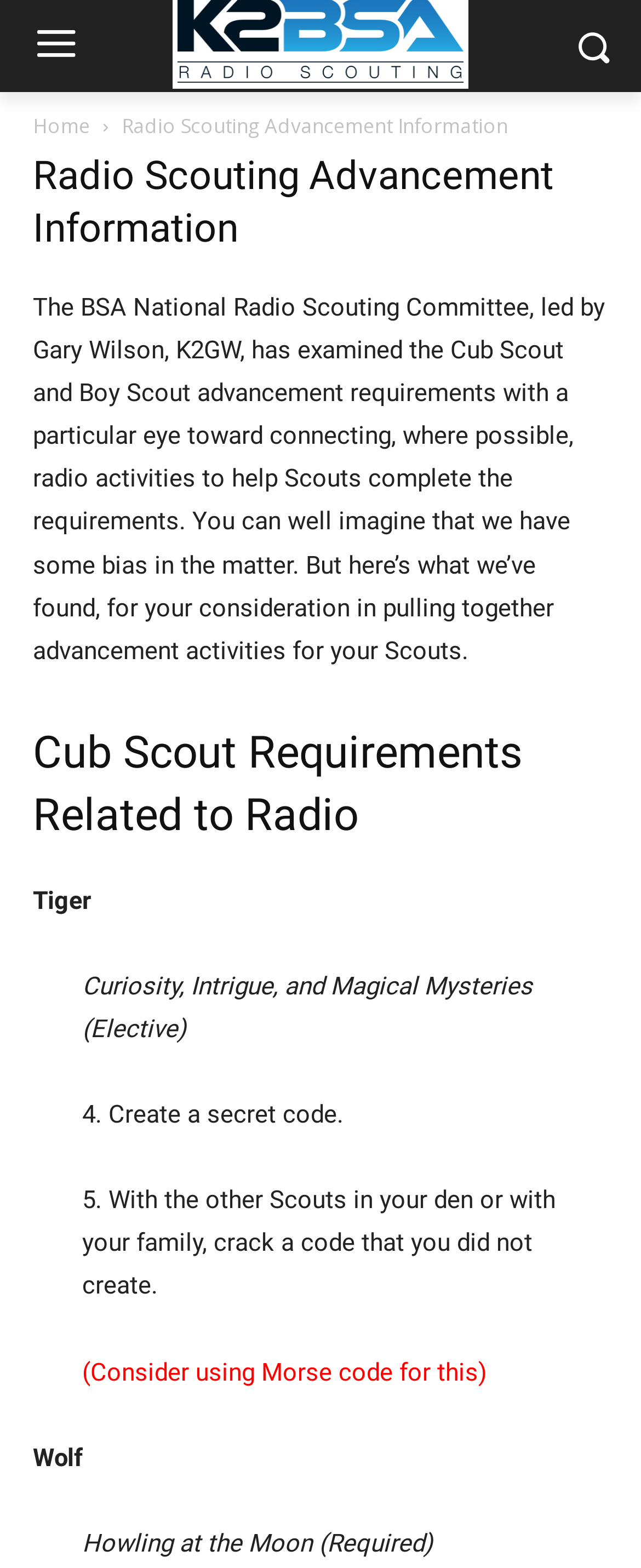Present a detailed account of what is displayed on the webpage.

The webpage is about Radio Scouting Advancement Information, specifically focusing on the connection between radio activities and Cub Scout and Boy Scout advancement requirements. 

At the top of the page, there is a small image on the right side, and a "Home" link on the left side. Below the image, the title "Radio Scouting Advancement Information" is prominently displayed. 

A brief introduction explains the purpose of the BSA National Radio Scouting Committee, led by Gary Wilson, K2GW, in examining the Cub Scout and Boy Scout advancement requirements with a focus on radio activities. 

The main content is divided into sections, with headings such as "Cub Scout Requirements Related to Radio". Under this heading, there are subsections for different Cub Scout ranks, including Tiger and Wolf. 

For each rank, there are specific requirements listed, such as creating a secret code and cracking a code that was not created by the Scout. There is also a suggestion to consider using Morse code for these activities.